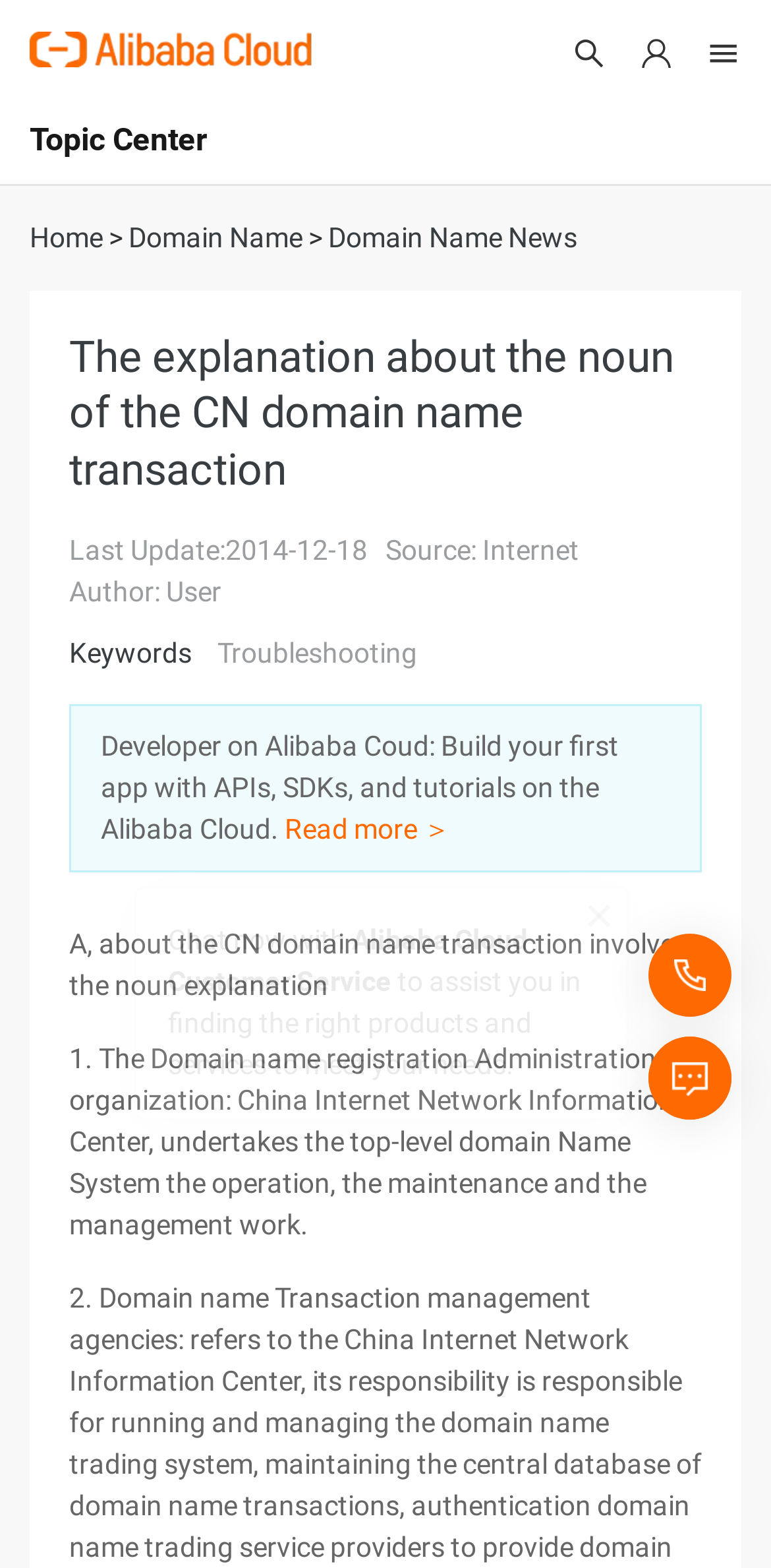Specify the bounding box coordinates of the area to click in order to execute this command: 'View HEART OF A CITY details'. The coordinates should consist of four float numbers ranging from 0 to 1, and should be formatted as [left, top, right, bottom].

None